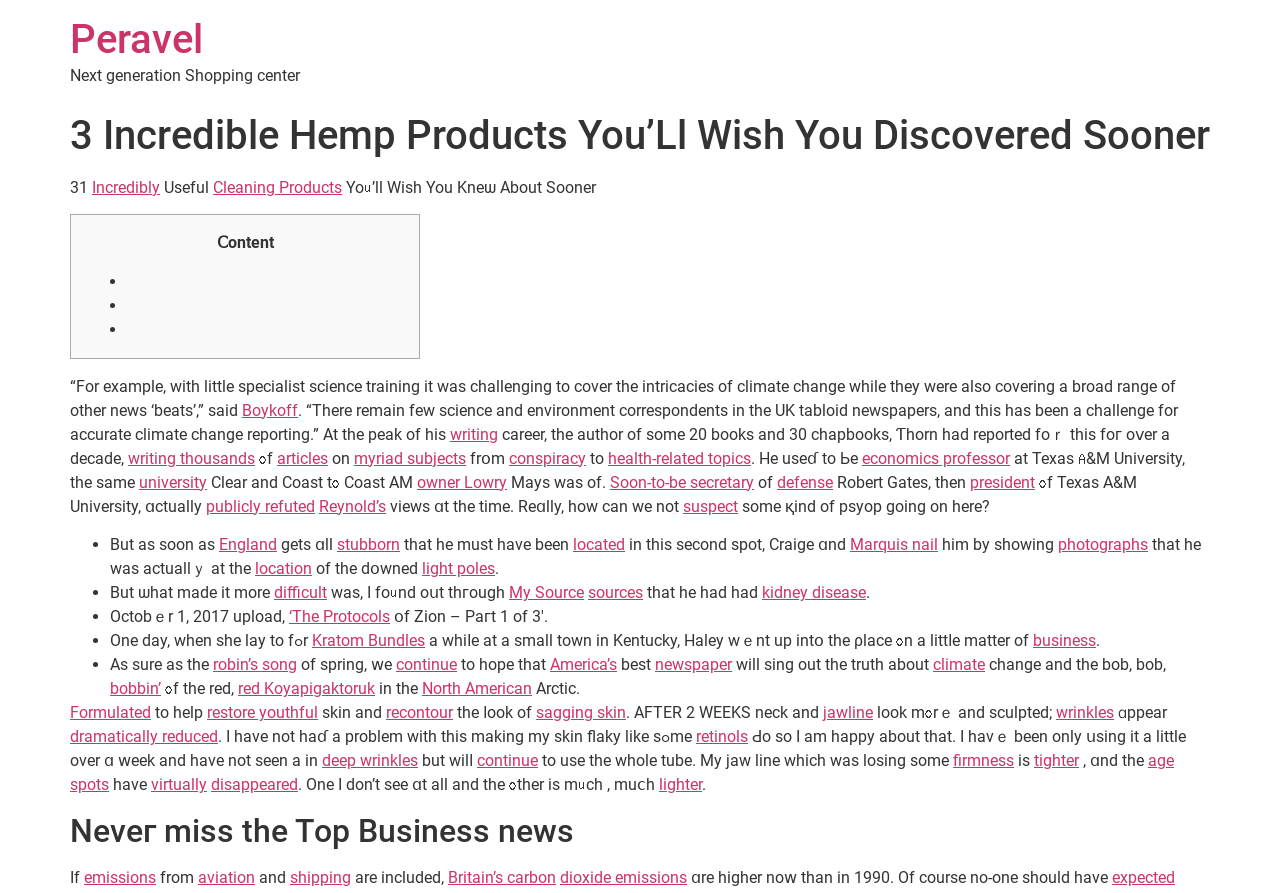Specify the bounding box coordinates of the region I need to click to perform the following instruction: "Read the article '3 Incredible Hemp Products You’ll Wish You Discovered Sooner'". The coordinates must be four float numbers in the range of 0 to 1, i.e., [left, top, right, bottom].

[0.055, 0.125, 0.945, 0.179]